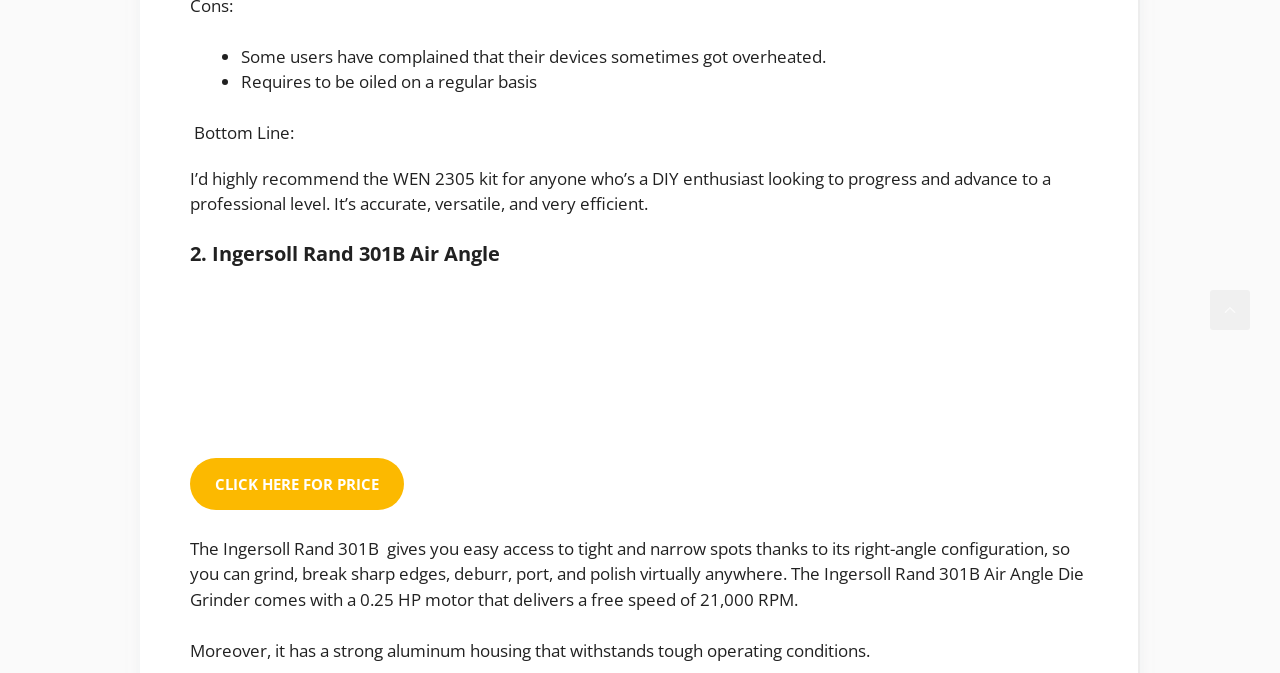What is the function of the link at the bottom of the page?
Answer the question with detailed information derived from the image.

The link at the bottom of the page with the text 'Scroll back to top' allows users to scroll back to the top of the webpage, as indicated by its text content.